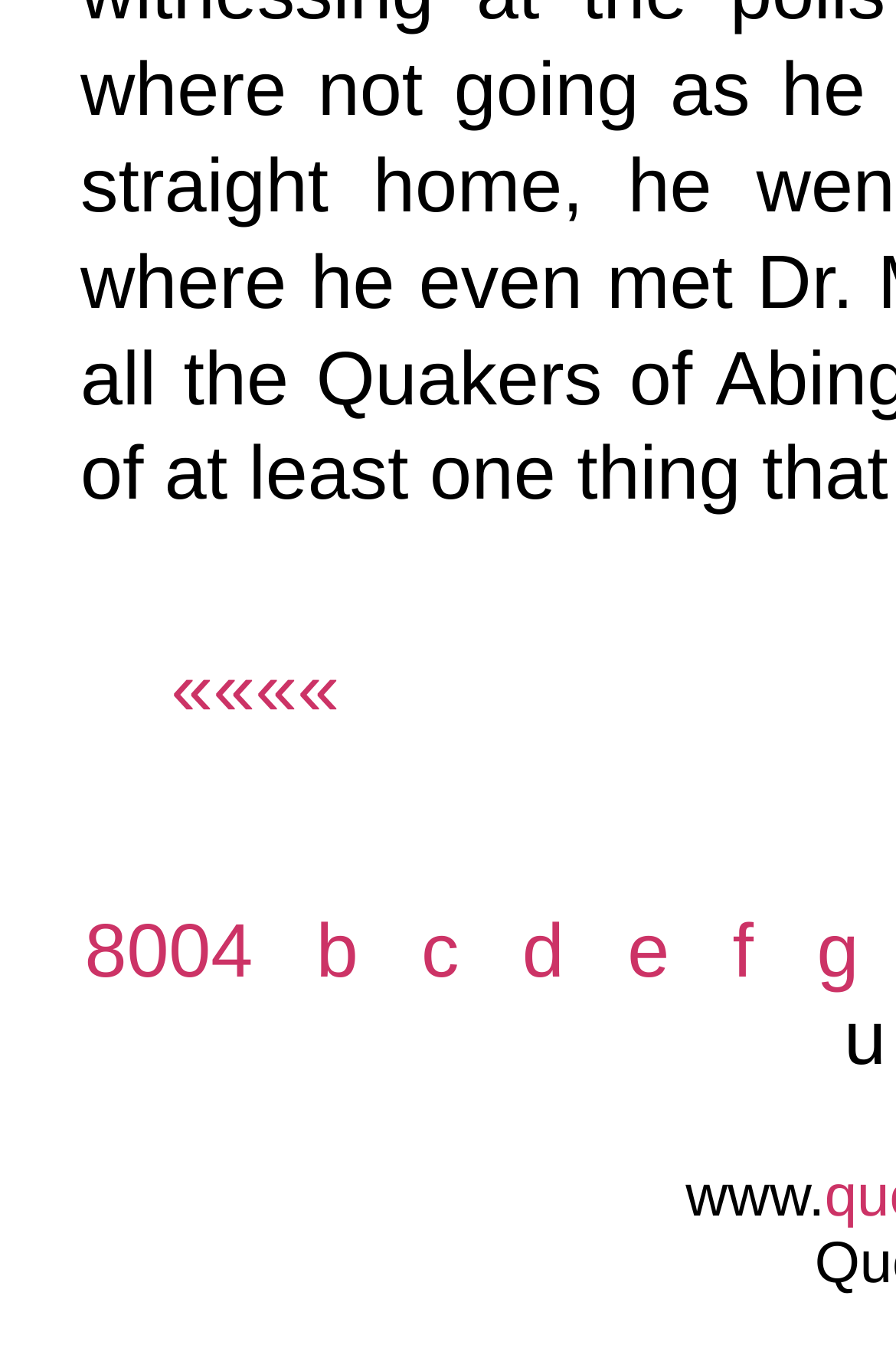Provide a one-word or short-phrase response to the question:
Are the links arranged horizontally?

Yes